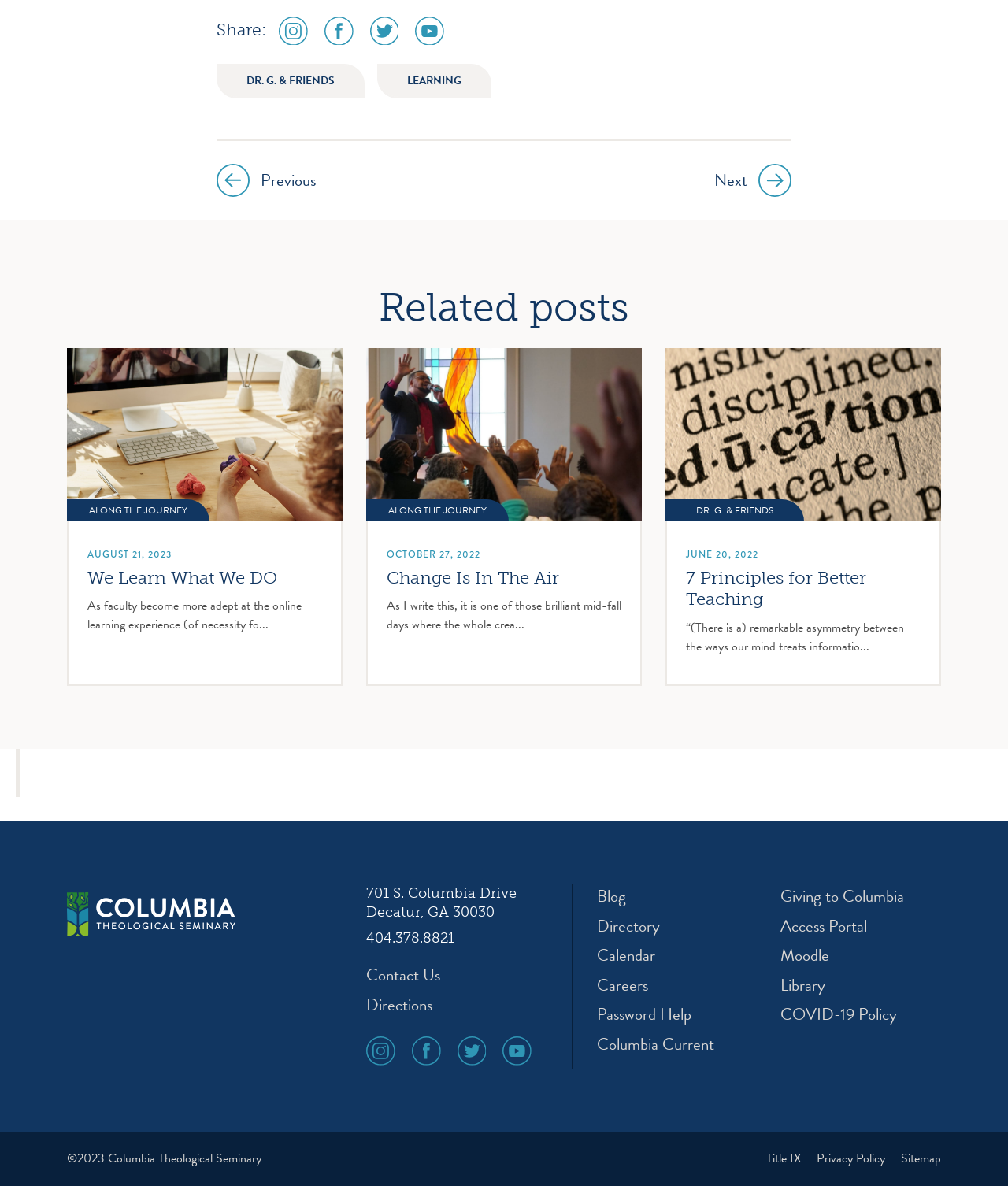Please determine the bounding box coordinates of the element to click in order to execute the following instruction: "View previous posts". The coordinates should be four float numbers between 0 and 1, specified as [left, top, right, bottom].

[0.215, 0.138, 0.313, 0.166]